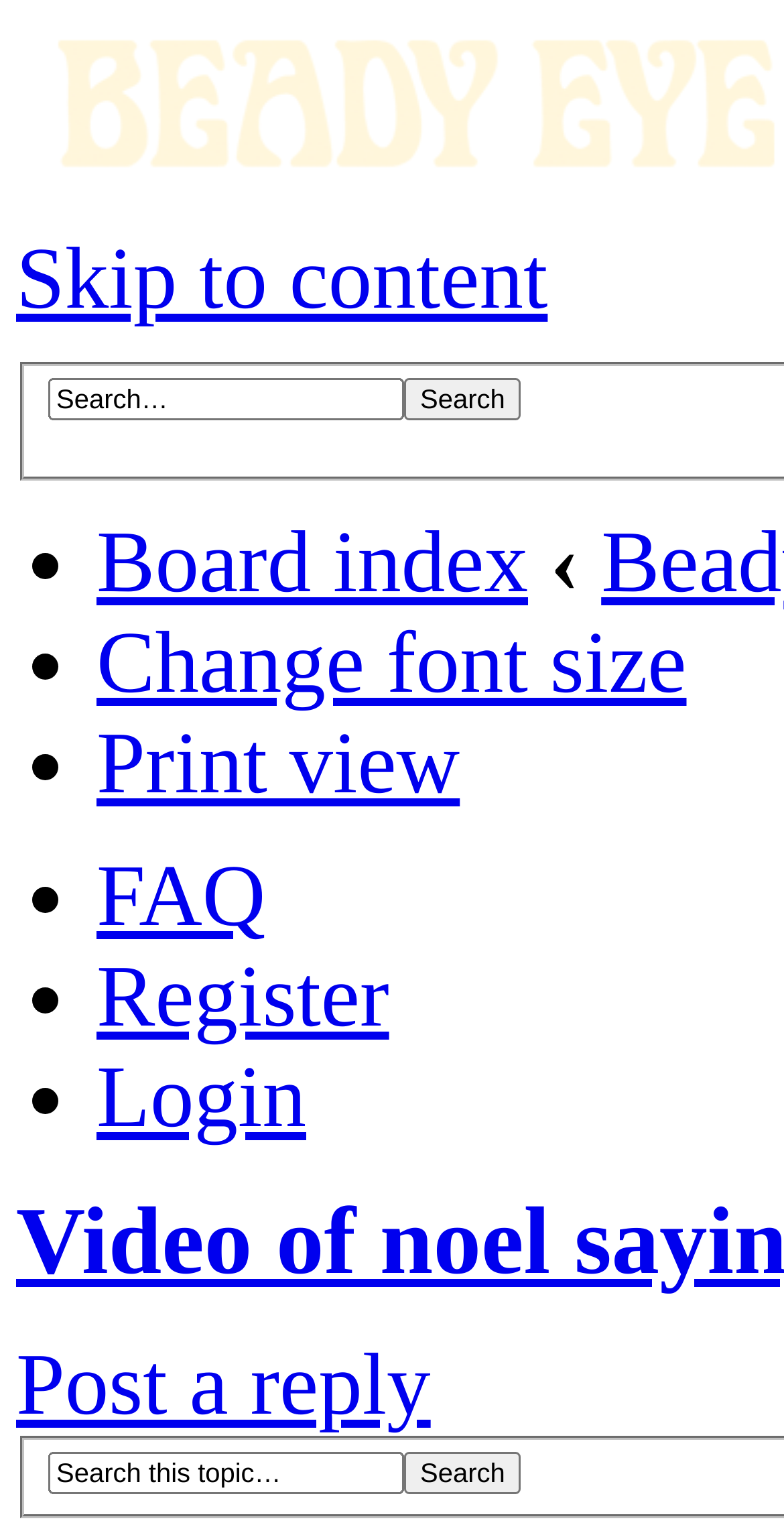Kindly determine the bounding box coordinates for the area that needs to be clicked to execute this instruction: "Visit KDE.org".

None